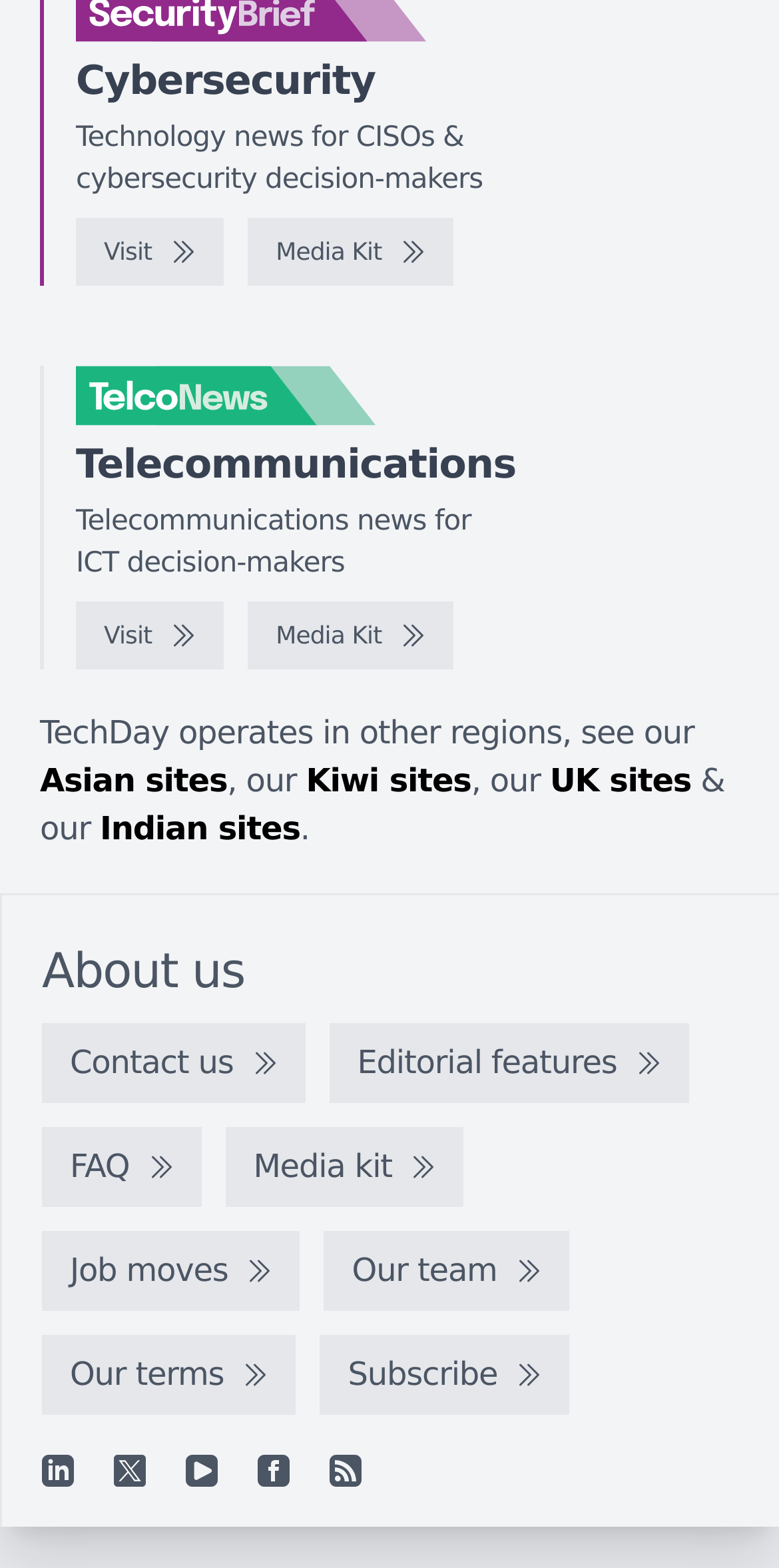What is the main topic of this website?
Answer the question with just one word or phrase using the image.

Cybersecurity and Technology